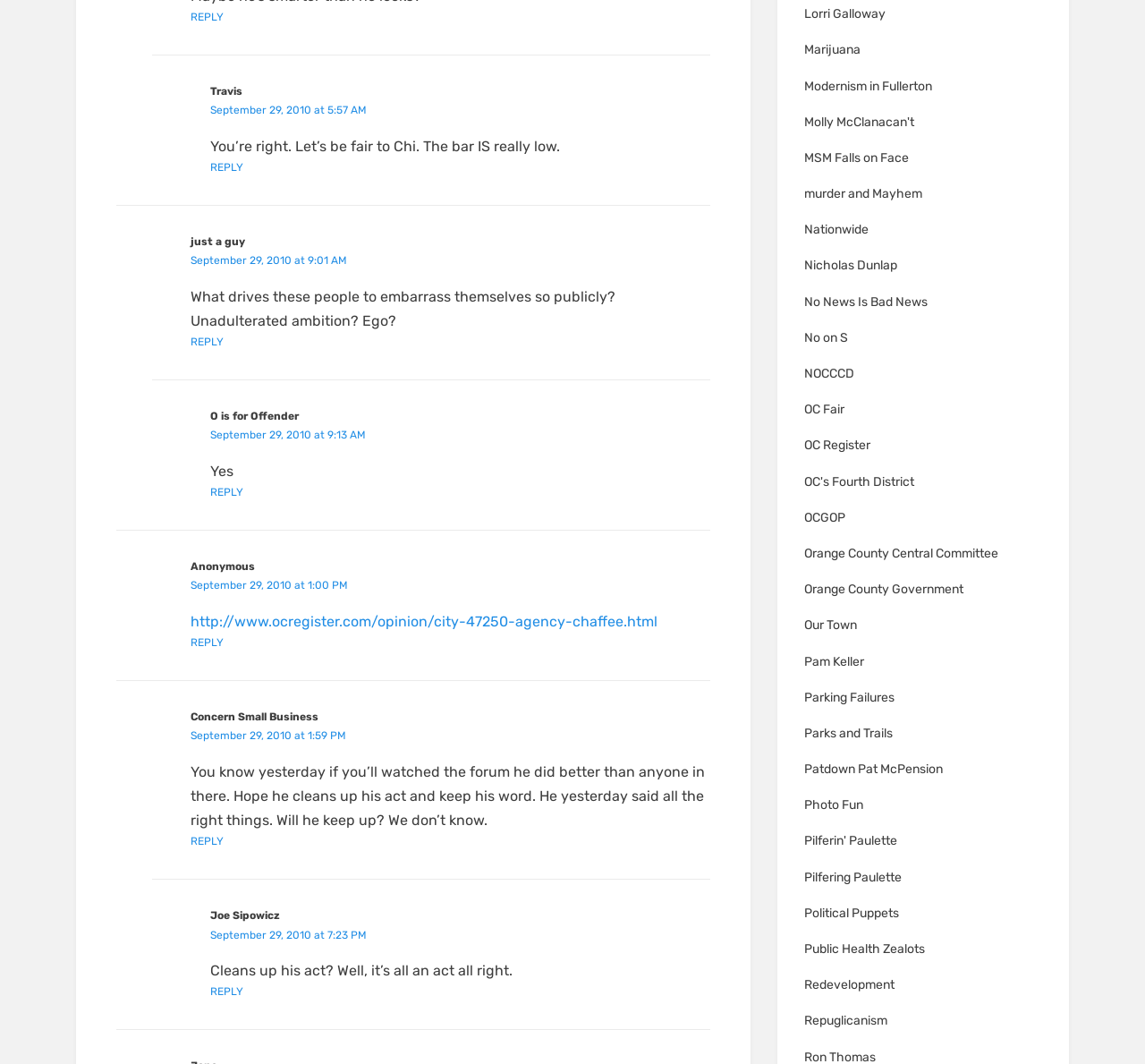Find the bounding box coordinates of the element you need to click on to perform this action: 'Reply to O is for Offender'. The coordinates should be represented by four float values between 0 and 1, in the format [left, top, right, bottom].

[0.184, 0.454, 0.212, 0.465]